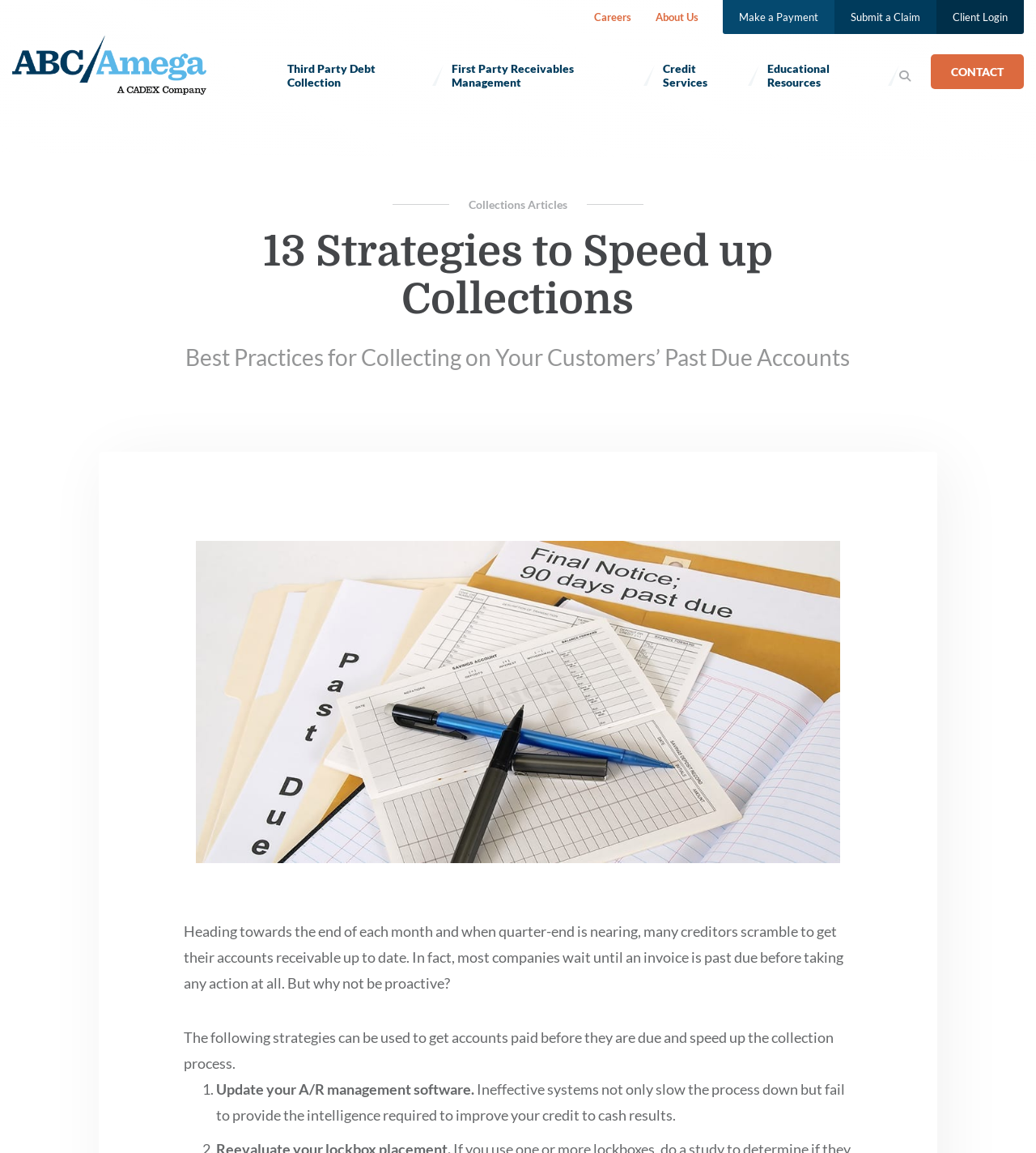What is the purpose of the webpage?
Answer the question with a detailed explanation, including all necessary information.

The webpage's main heading is '13 Strategies to Speed up Collections', and the content below it discusses best practices for collecting on past due accounts. The purpose of the webpage is to provide strategies and advice for speeding up the collection process.